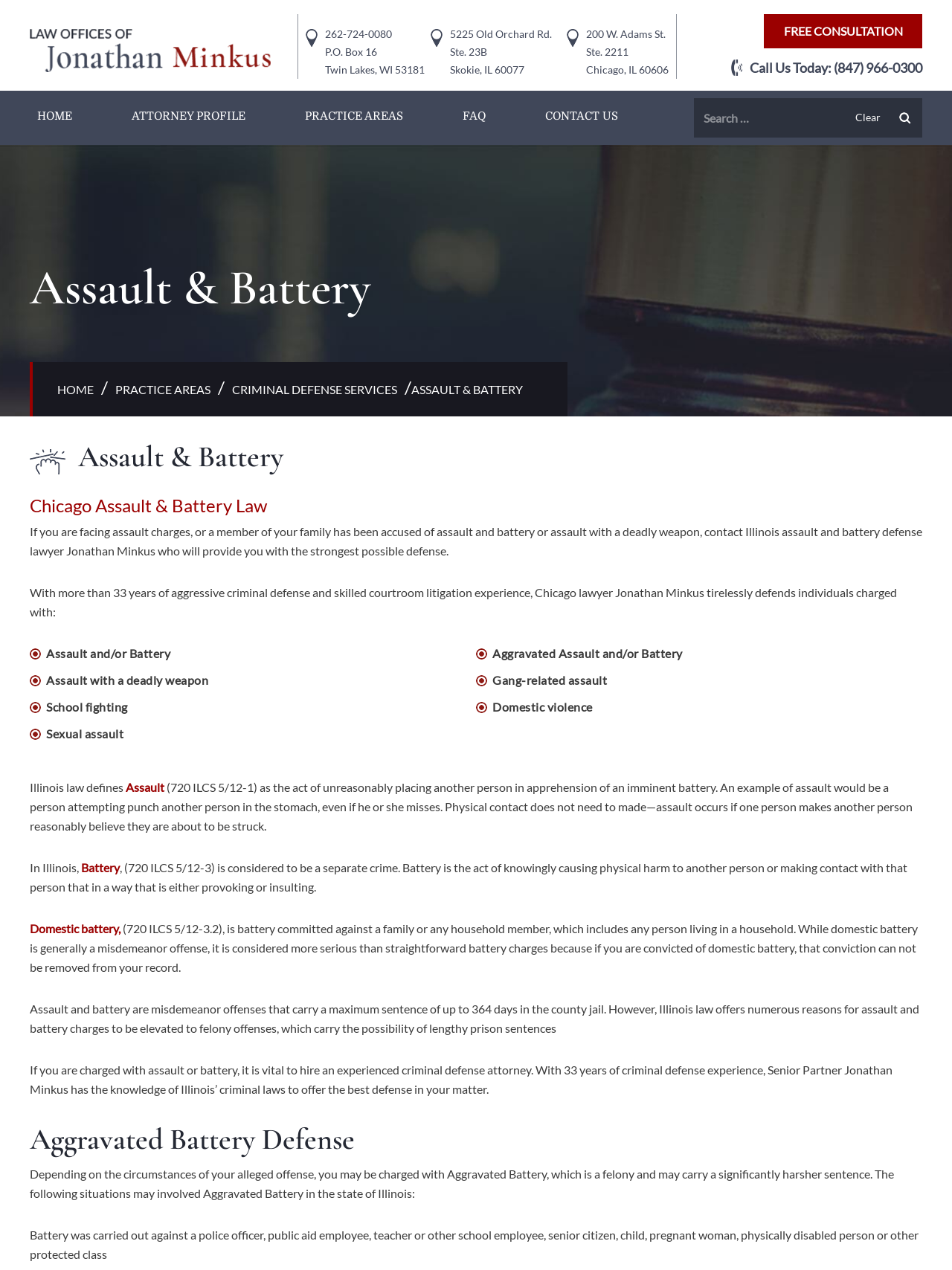Please identify the bounding box coordinates of the element's region that needs to be clicked to fulfill the following instruction: "Click the 'CONTACT US' link". The bounding box coordinates should consist of four float numbers between 0 and 1, i.e., [left, top, right, bottom].

[0.565, 0.08, 0.657, 0.102]